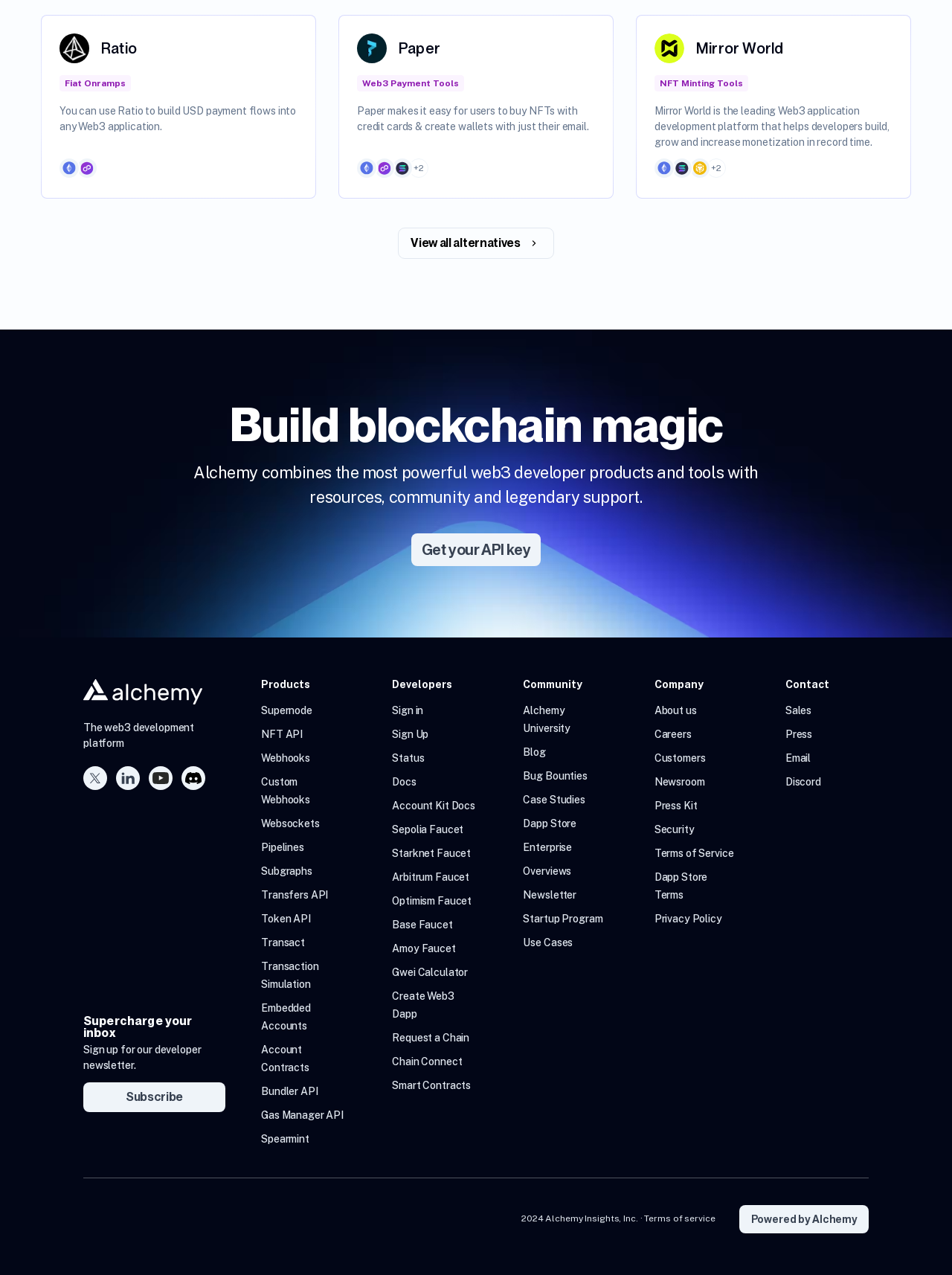Find the bounding box coordinates for the HTML element described as: "Newsroom". The coordinates should consist of four float values between 0 and 1, i.e., [left, top, right, bottom].

[0.687, 0.608, 0.74, 0.618]